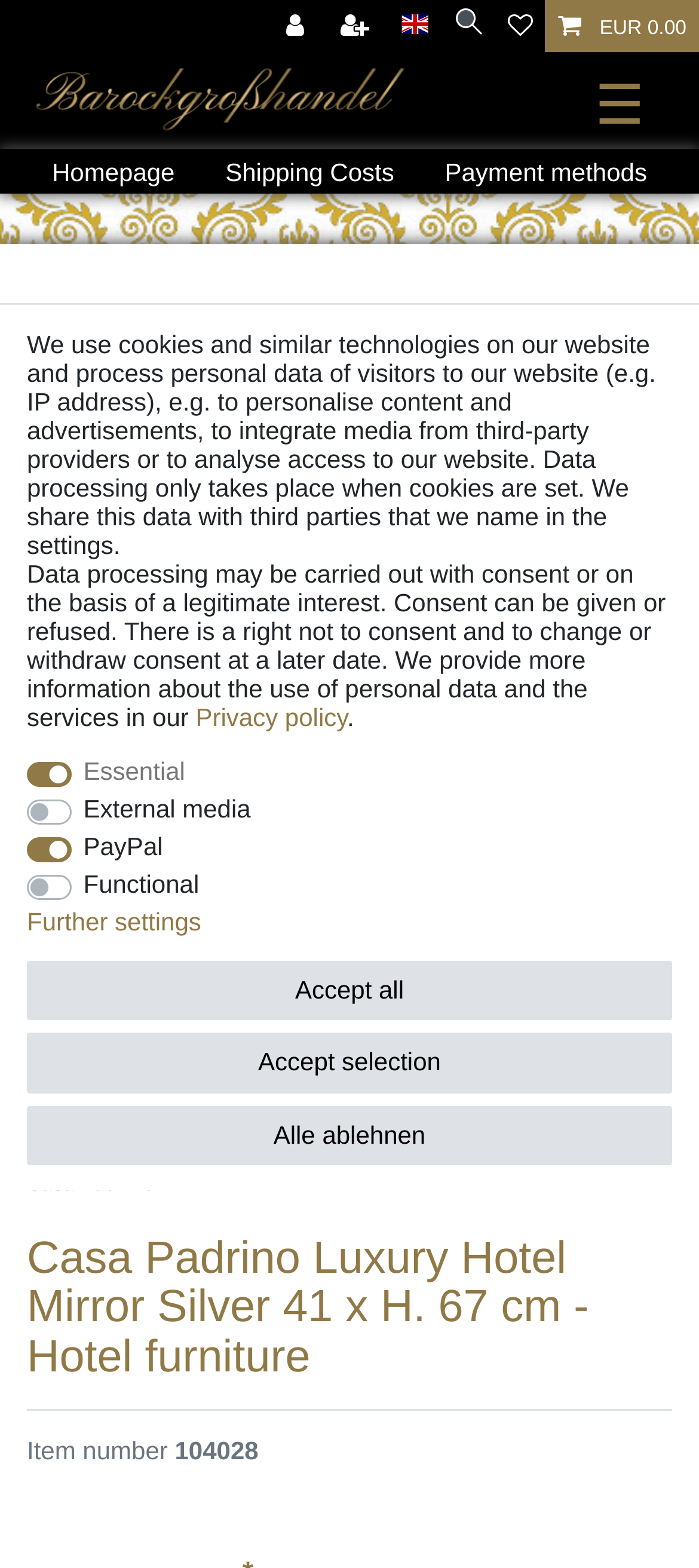What is the name of the product?
Use the screenshot to answer the question with a single word or phrase.

Casa Padrino Luxury Hotel Mirror